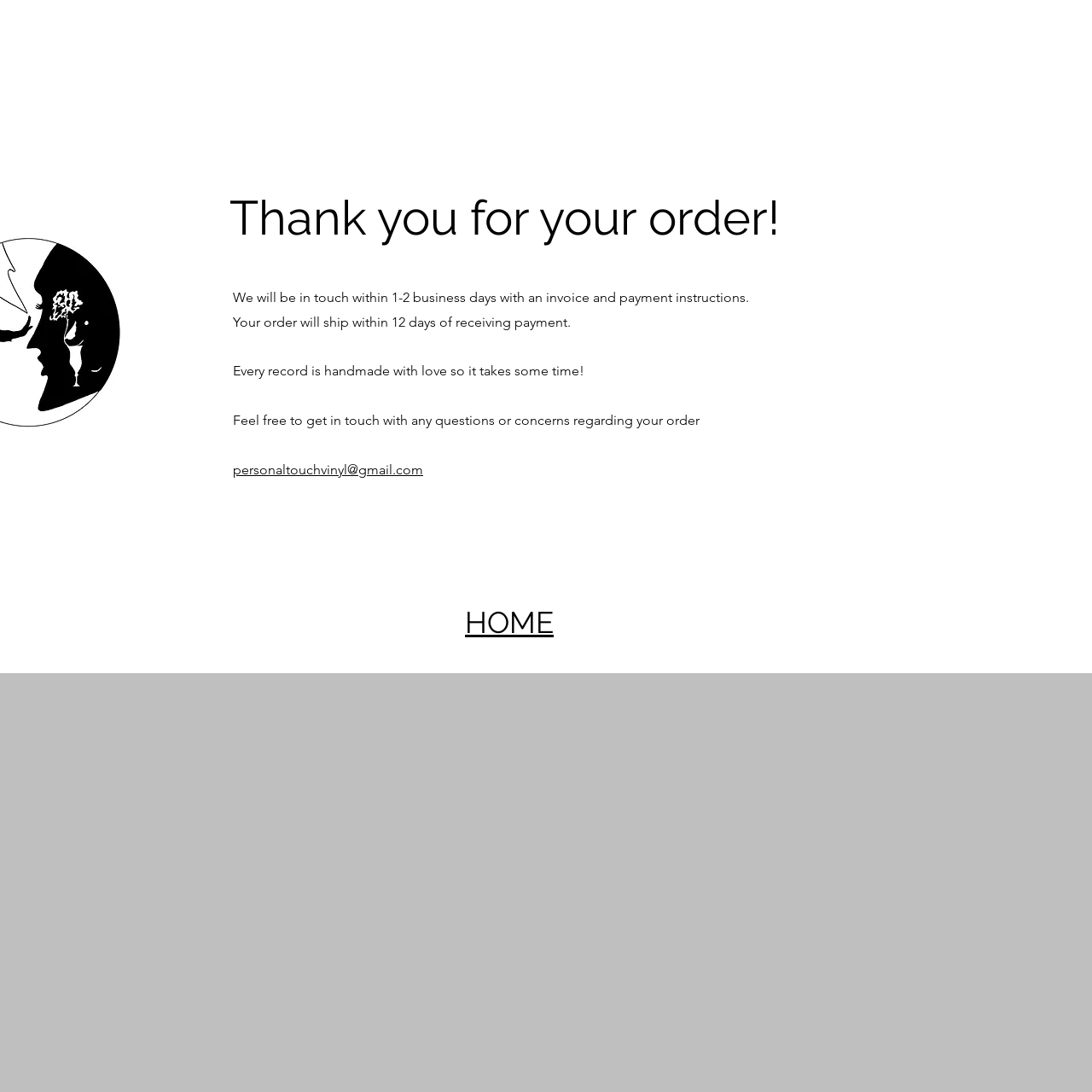Given the description "personaltouchvinyl@gmail.com", determine the bounding box of the corresponding UI element.

[0.213, 0.4, 0.388, 0.437]